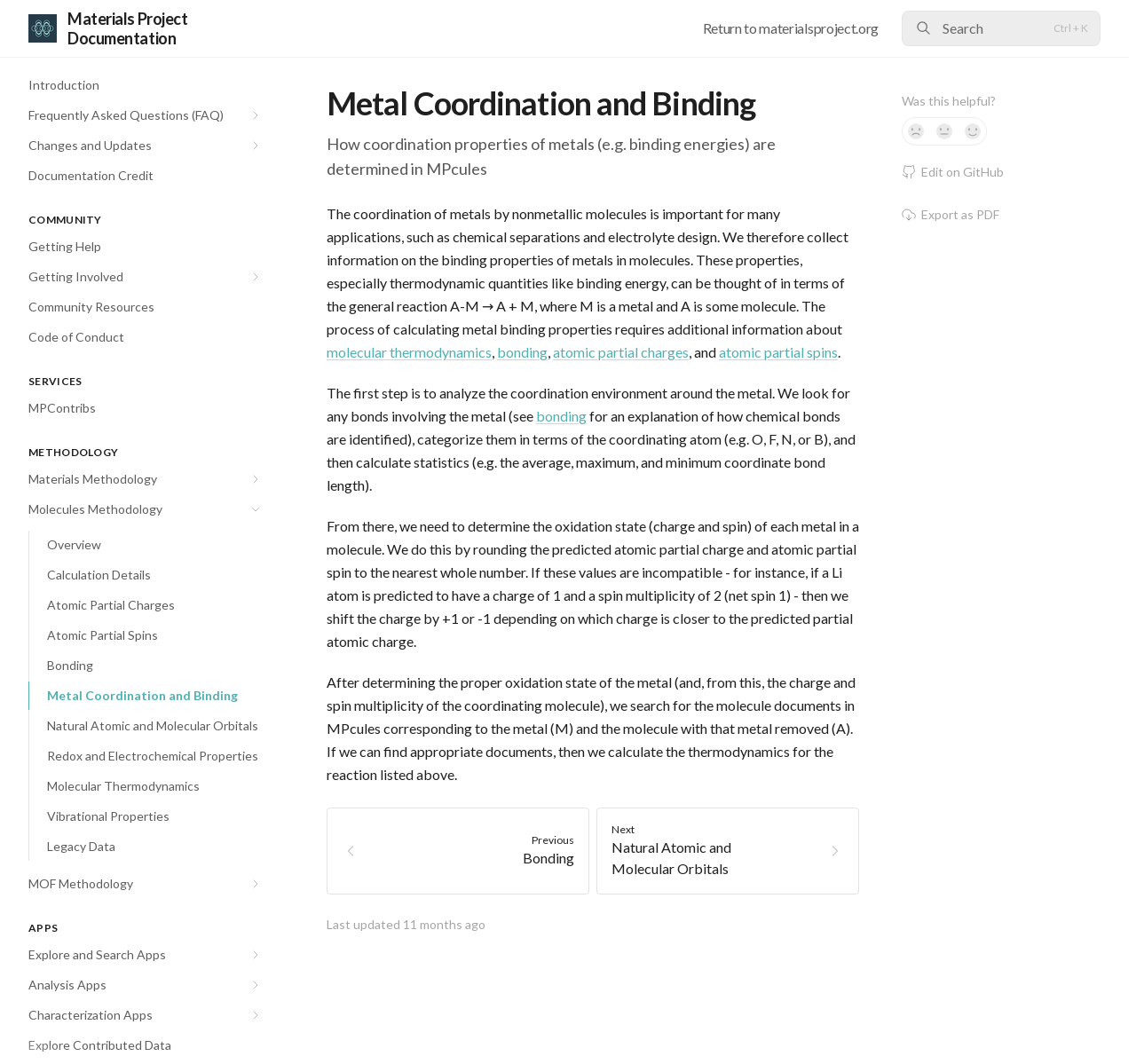Please specify the bounding box coordinates of the element that should be clicked to execute the given instruction: 'go to Home page'. Ensure the coordinates are four float numbers between 0 and 1, expressed as [left, top, right, bottom].

None